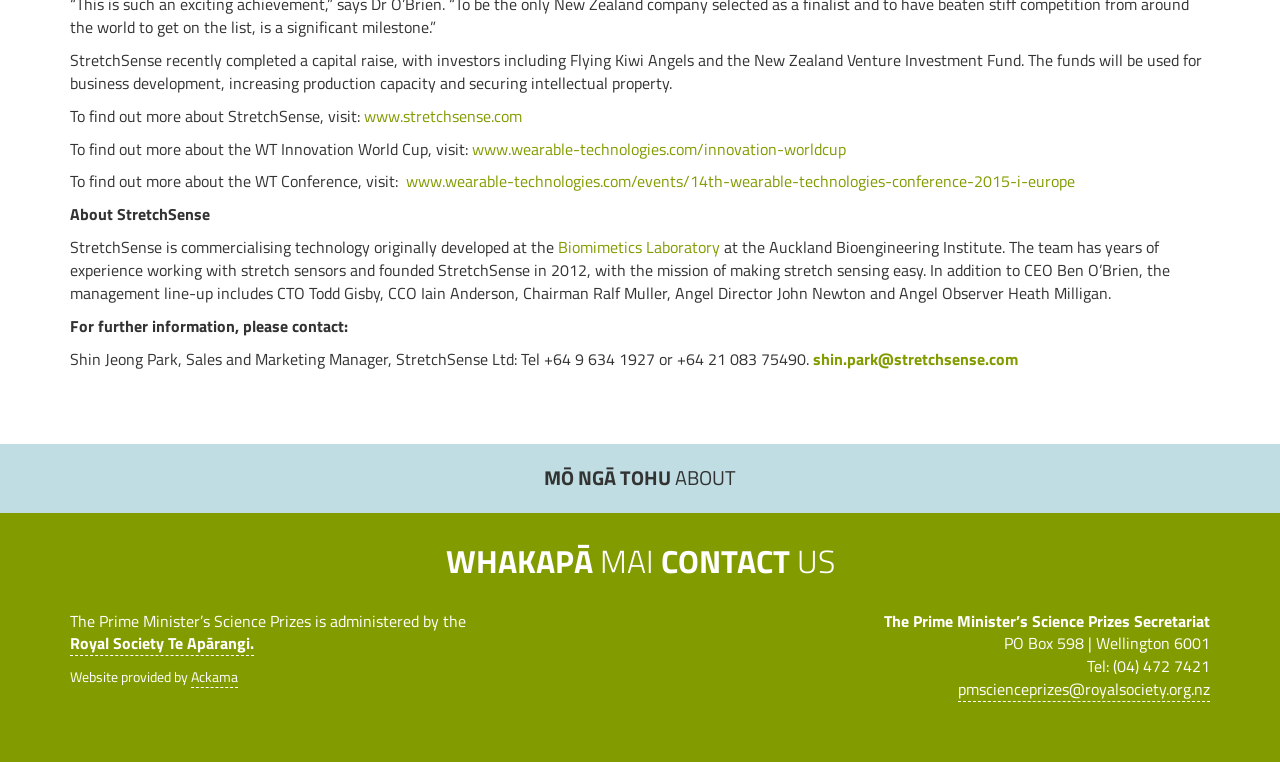Find the bounding box of the UI element described as follows: "Mō Ngā Tohu About".

[0.394, 0.583, 0.606, 0.673]